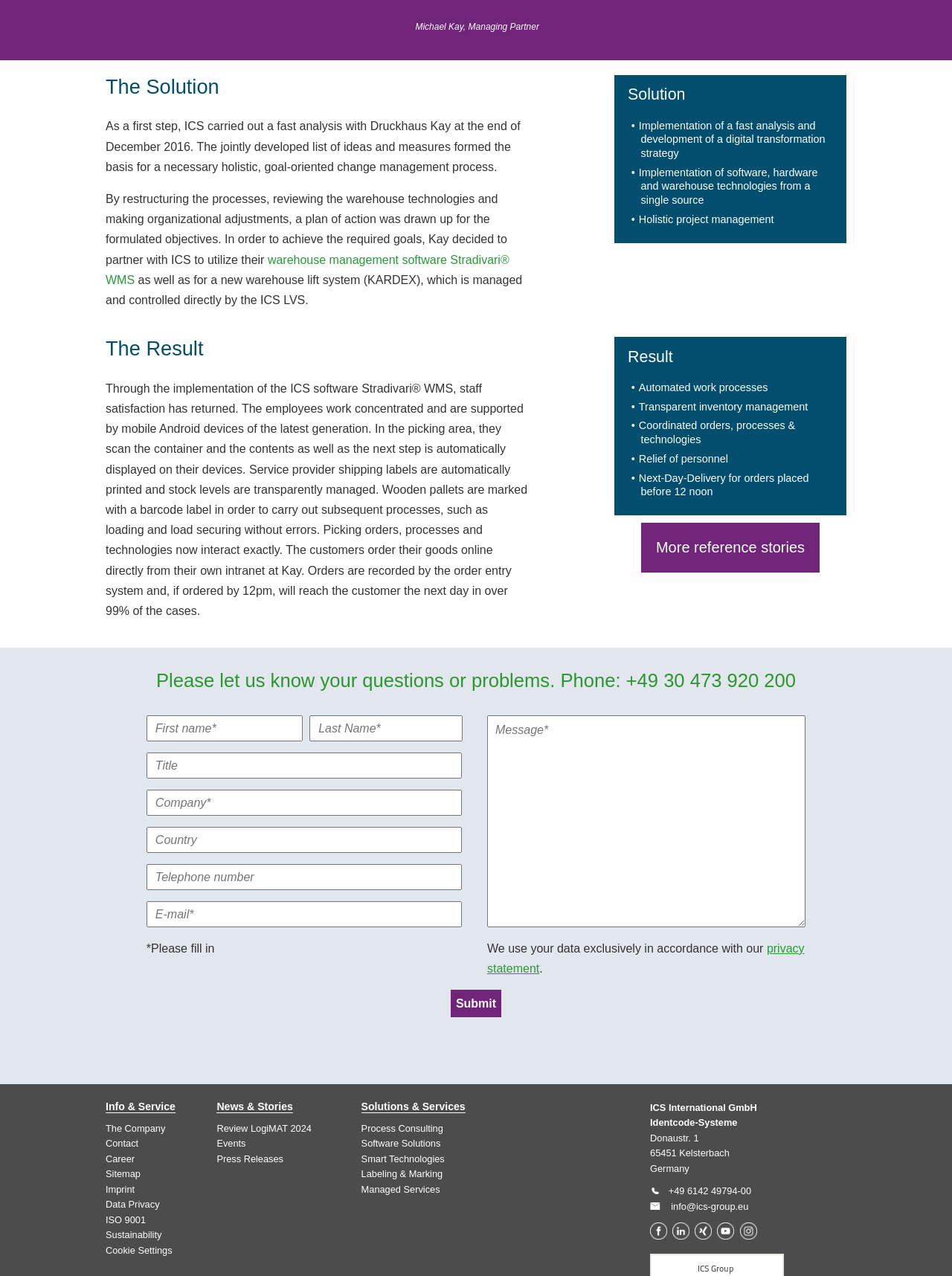Please give a short response to the question using one word or a phrase:
What is the phone number to contact for questions or problems?

+49 30 473 920 200